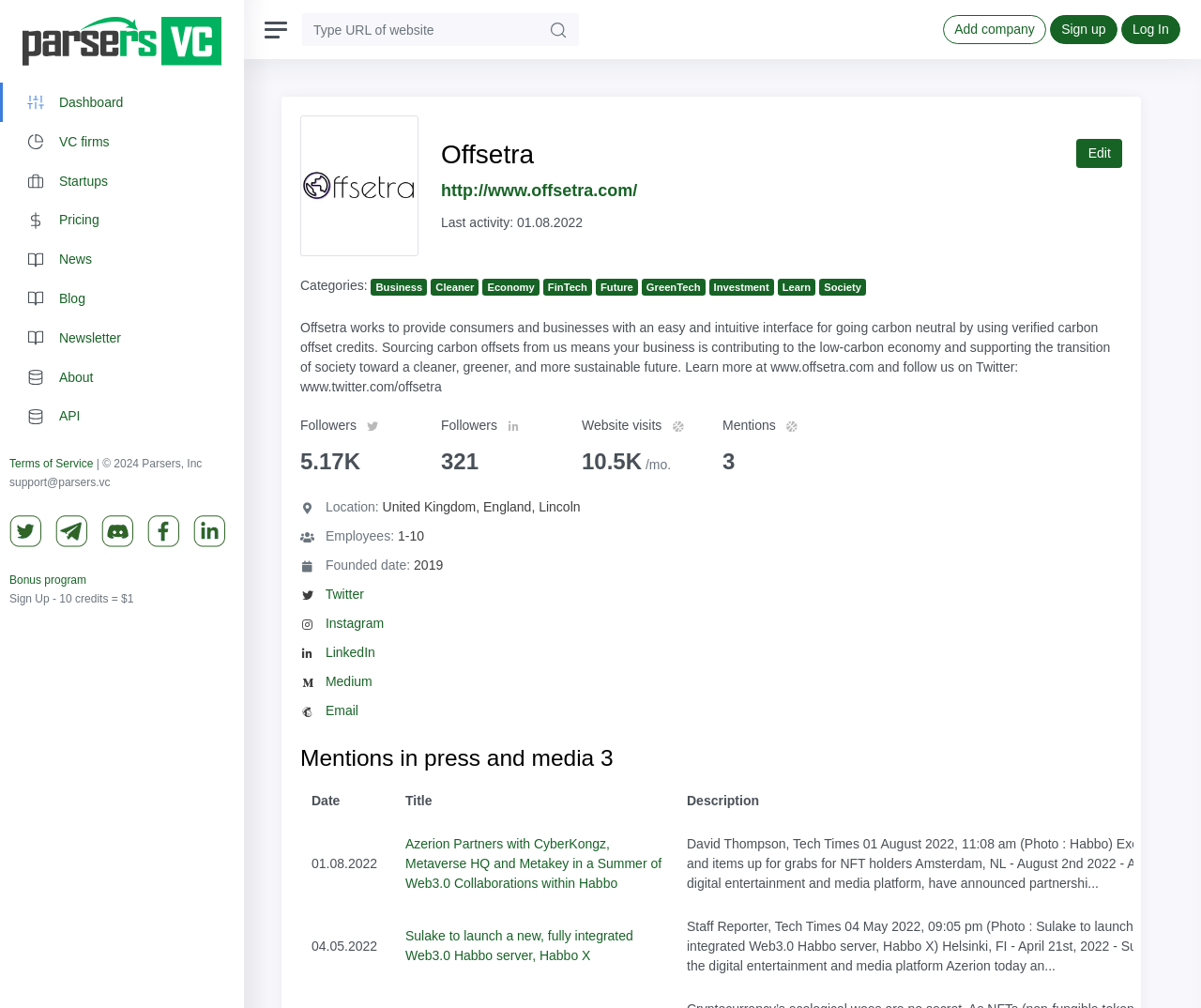Convey a detailed summary of the webpage, mentioning all key elements.

The webpage is about Offsetra, a company that provides carbon offset credits. At the top, there is a logo and a navigation menu with links to Dashboard, VC firms, Startups, Pricing, News, Blog, Newsletter, About, and API. Below the navigation menu, there is a search bar with a search button. On the right side of the search bar, there are links to Add company, Sign up, and Log In.

The main content of the page is about Offsetra, with a heading and a brief description of the company's mission to provide an easy and intuitive interface for going carbon neutral. There is also a link to the company's website.

Below the company description, there are several sections displaying various statistics and information about Offsetra, including Last activity, Categories, Followers, Website visits, Mentions, Location, Employees, Founded date, and social media links.

Further down the page, there is a section titled "Mentions in press and media" with a grid displaying dates and titles of press and media mentions.

At the bottom of the page, there are links to Terms of Service, Twitter, Telegram, Discord, Facebook, LinkedIn, and a Bonus program. There is also a copyright notice and a support email address.